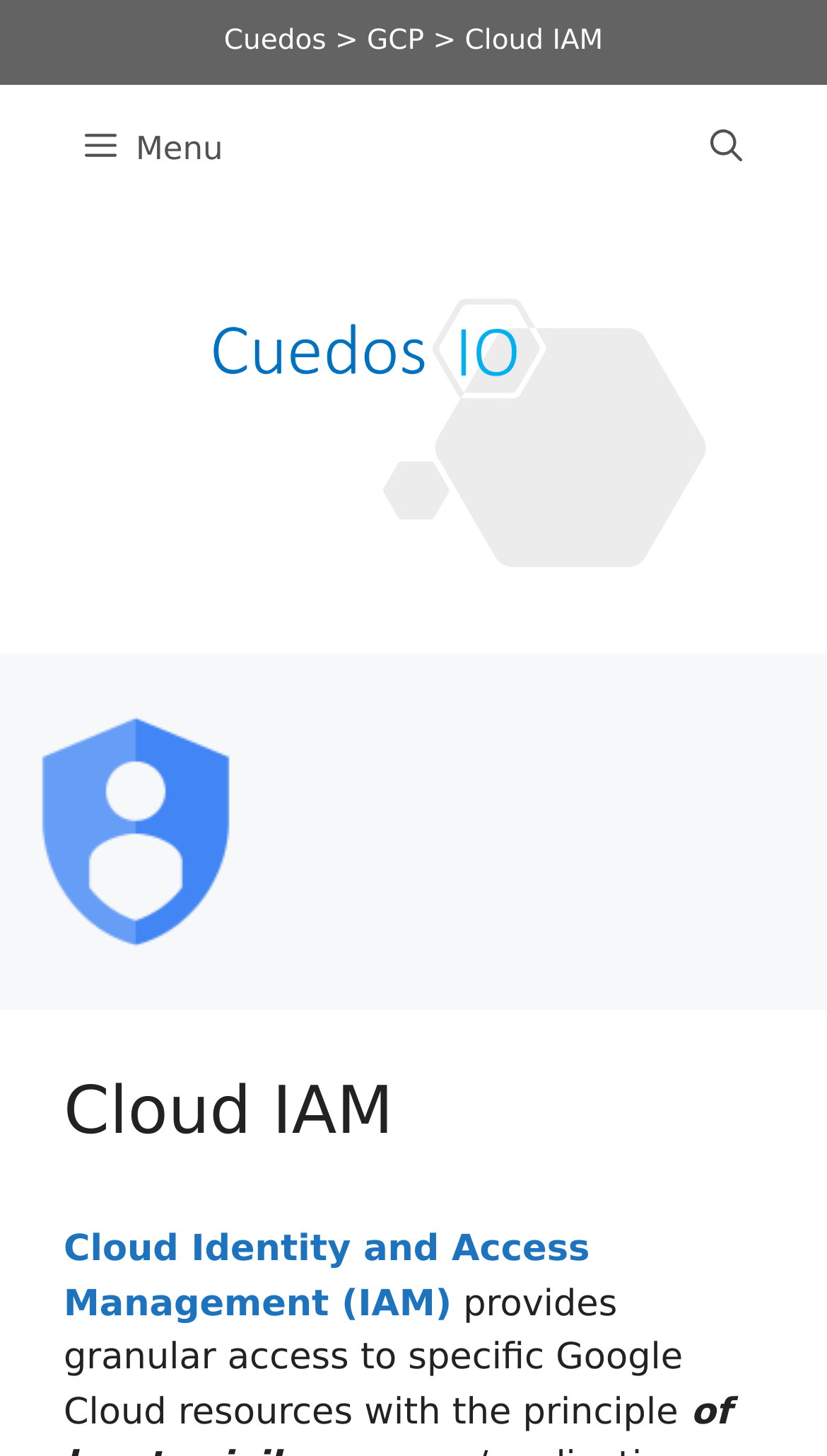How many navigation links are there?
Please use the image to deliver a detailed and complete answer.

There are two navigation links, 'Menu' and 'Open Search Bar', which can be found in the top navigation bar of the webpage.